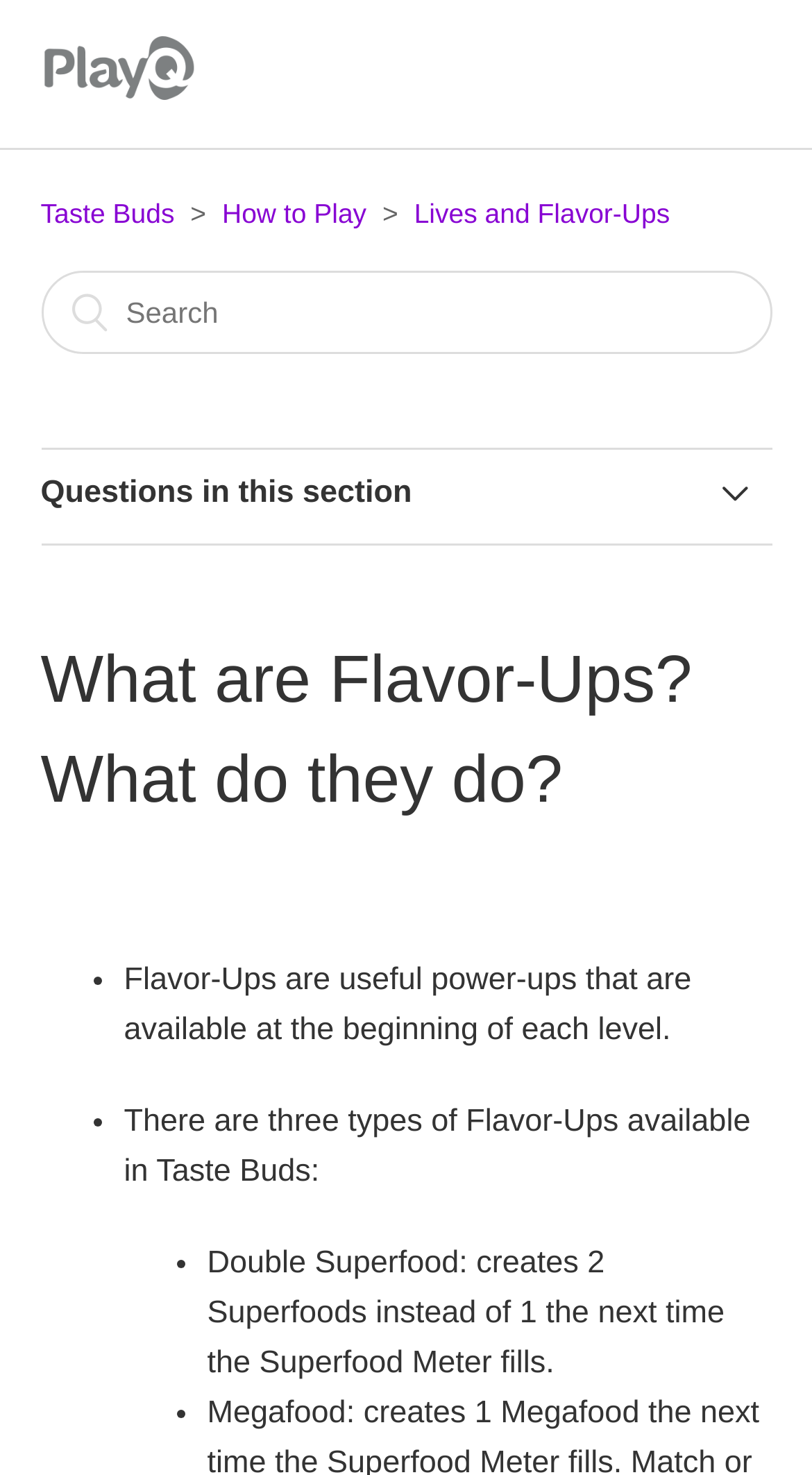What is the name of the game?
Based on the image, answer the question with a single word or brief phrase.

Taste Buds